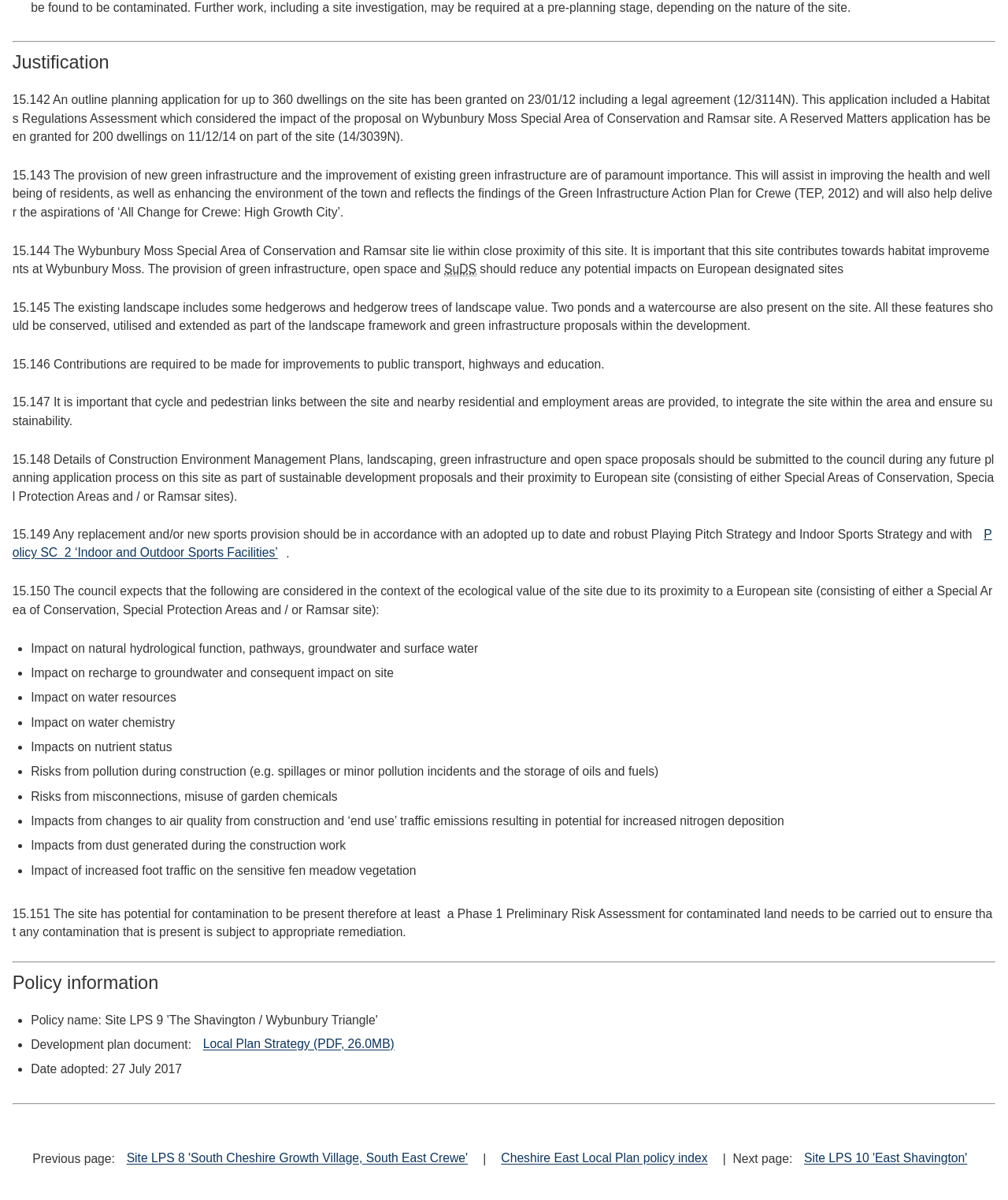What is required for improvements to public transport?
Respond to the question with a well-detailed and thorough answer.

According to the webpage, contributions are required to be made for improvements to public transport, highways and education, as stated in policy 15.146.